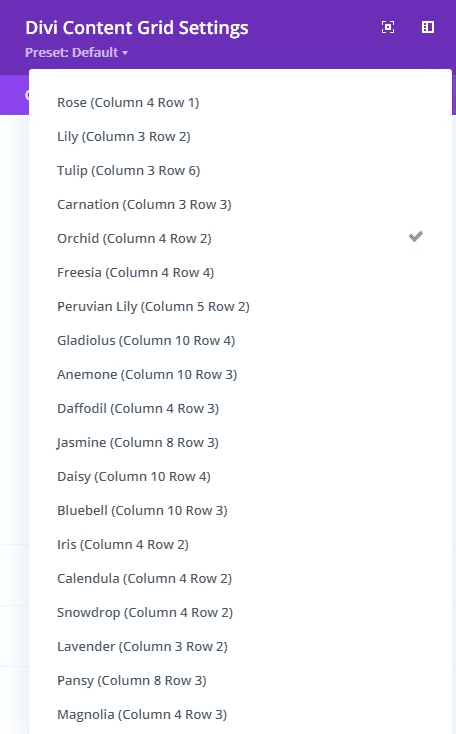Based on the visual content of the image, answer the question thoroughly: How many columns does the 'Rose' preset have?

According to the caption, the 'Rose' preset is specified as 'Rose (Column 4 Row 1)', which means it has 4 columns.